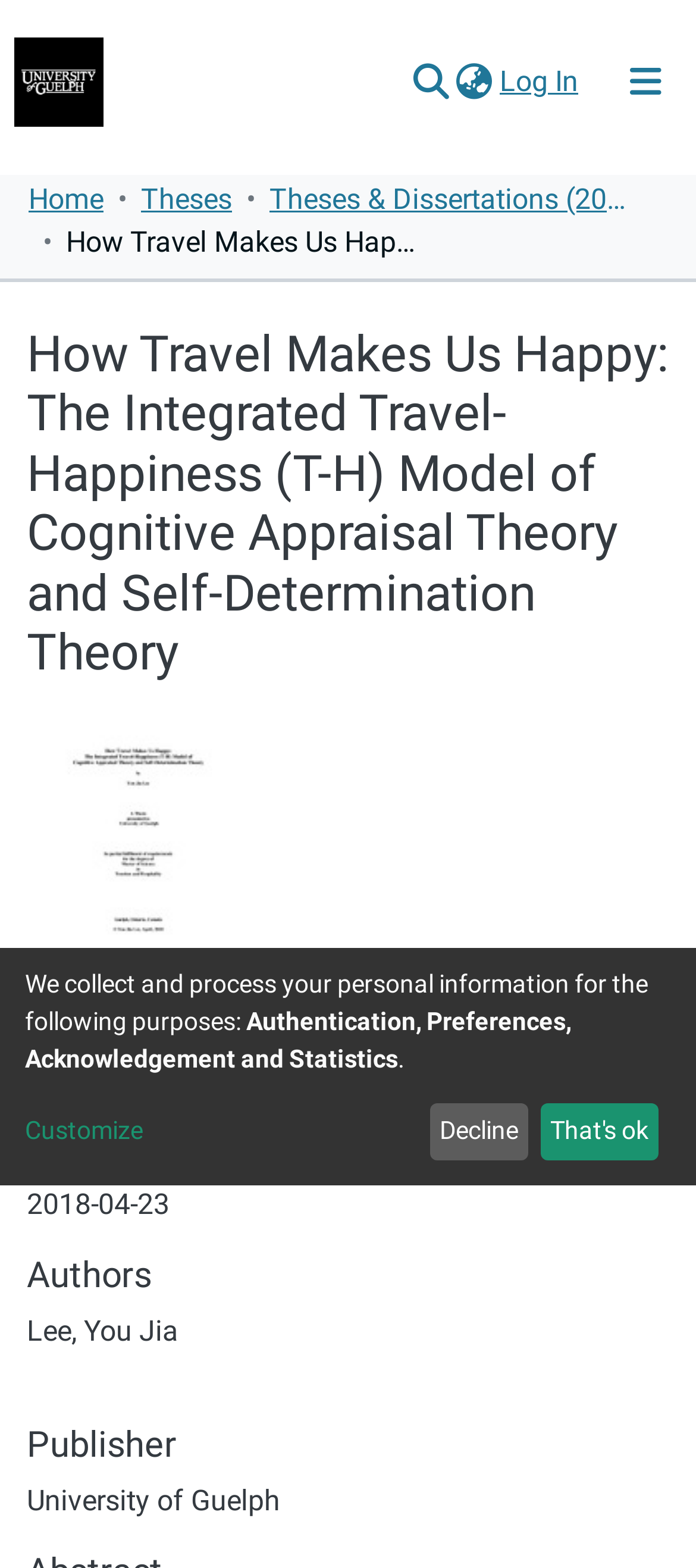Please indicate the bounding box coordinates for the clickable area to complete the following task: "Switch language". The coordinates should be specified as four float numbers between 0 and 1, i.e., [left, top, right, bottom].

[0.649, 0.039, 0.713, 0.066]